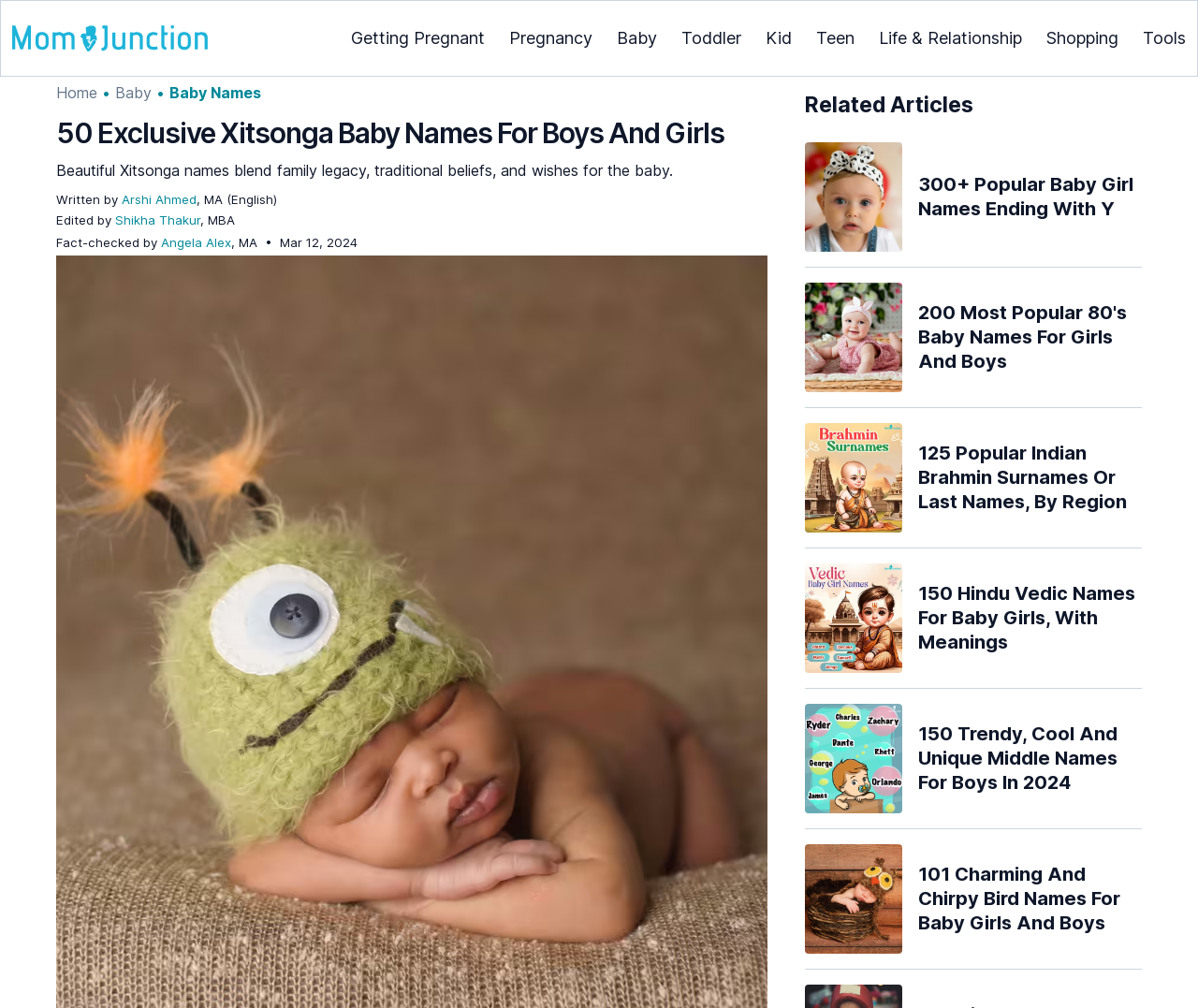Specify the bounding box coordinates of the element's area that should be clicked to execute the given instruction: "View the article '300+ Popular Baby Girl Names Ending With Y'". The coordinates should be four float numbers between 0 and 1, i.e., [left, top, right, bottom].

[0.672, 0.141, 0.953, 0.25]